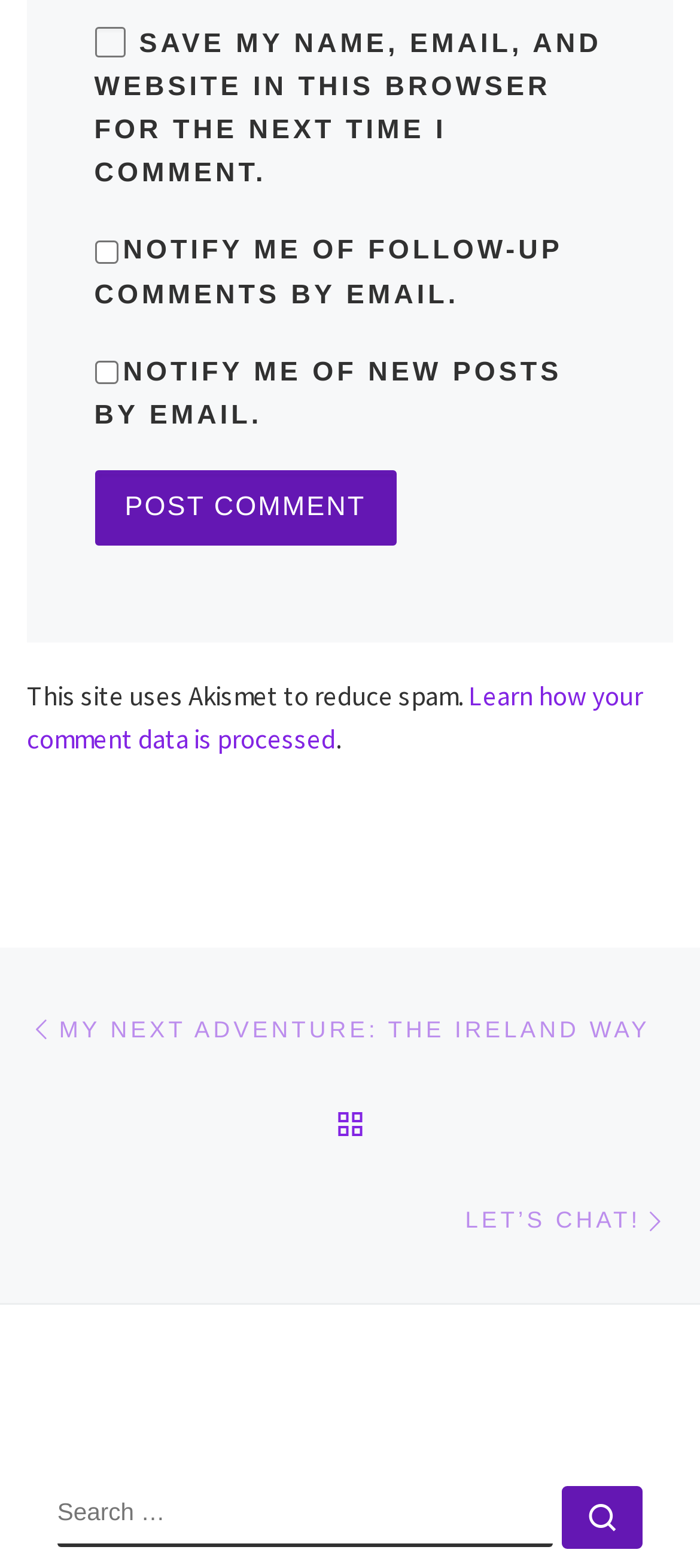What is the text on the button?
Based on the image content, provide your answer in one word or a short phrase.

Post Comment